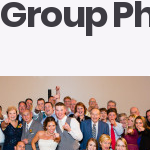Please give a succinct answer using a single word or phrase:
What is the atmosphere in the photo?

Happy and festive